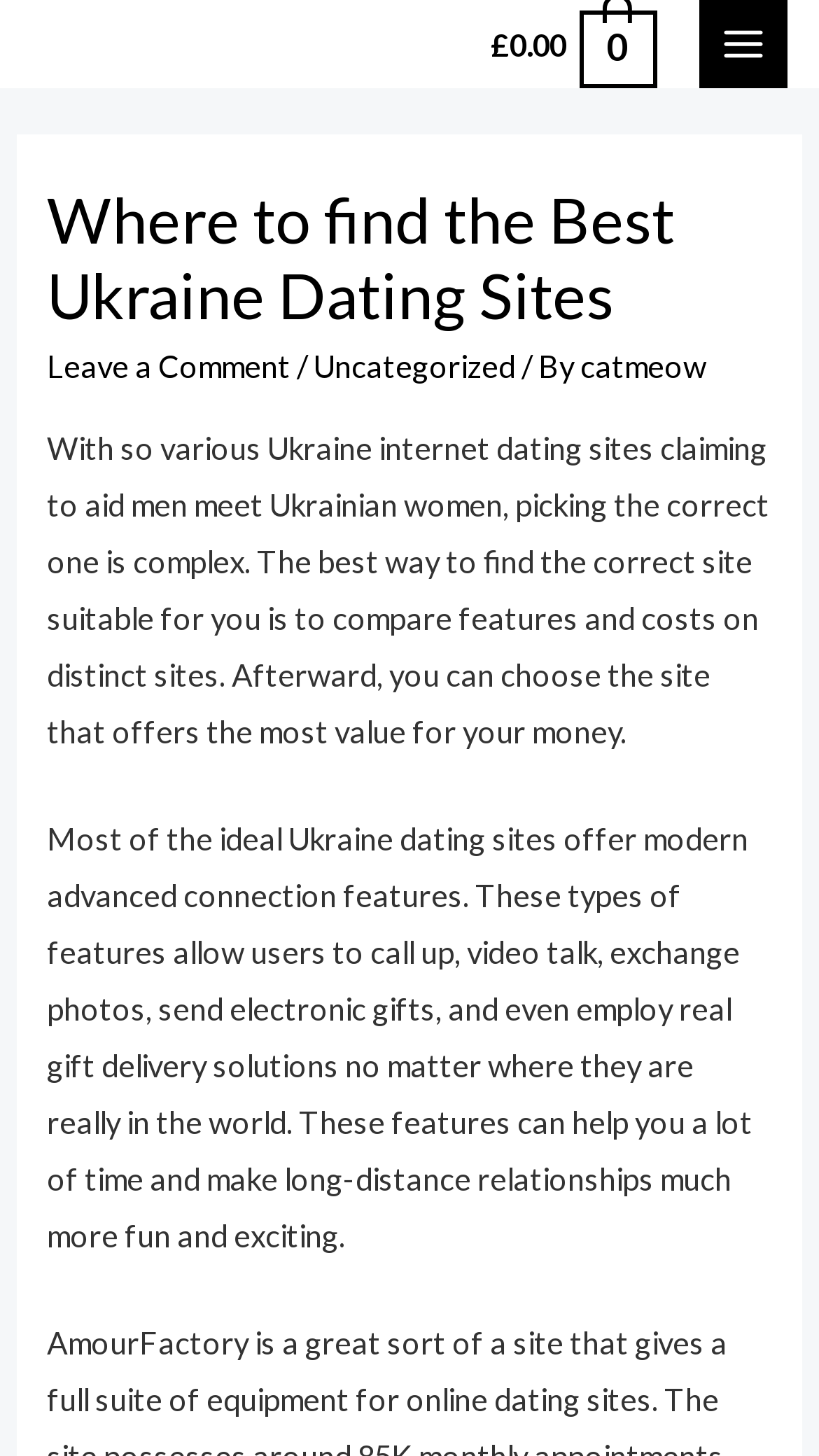What is the author of the article?
Based on the content of the image, thoroughly explain and answer the question.

The author of the article can be found by looking at the header section of the webpage, where it says 'Uncategorized / By catmeow'. This indicates that the author of the article is 'catmeow'.